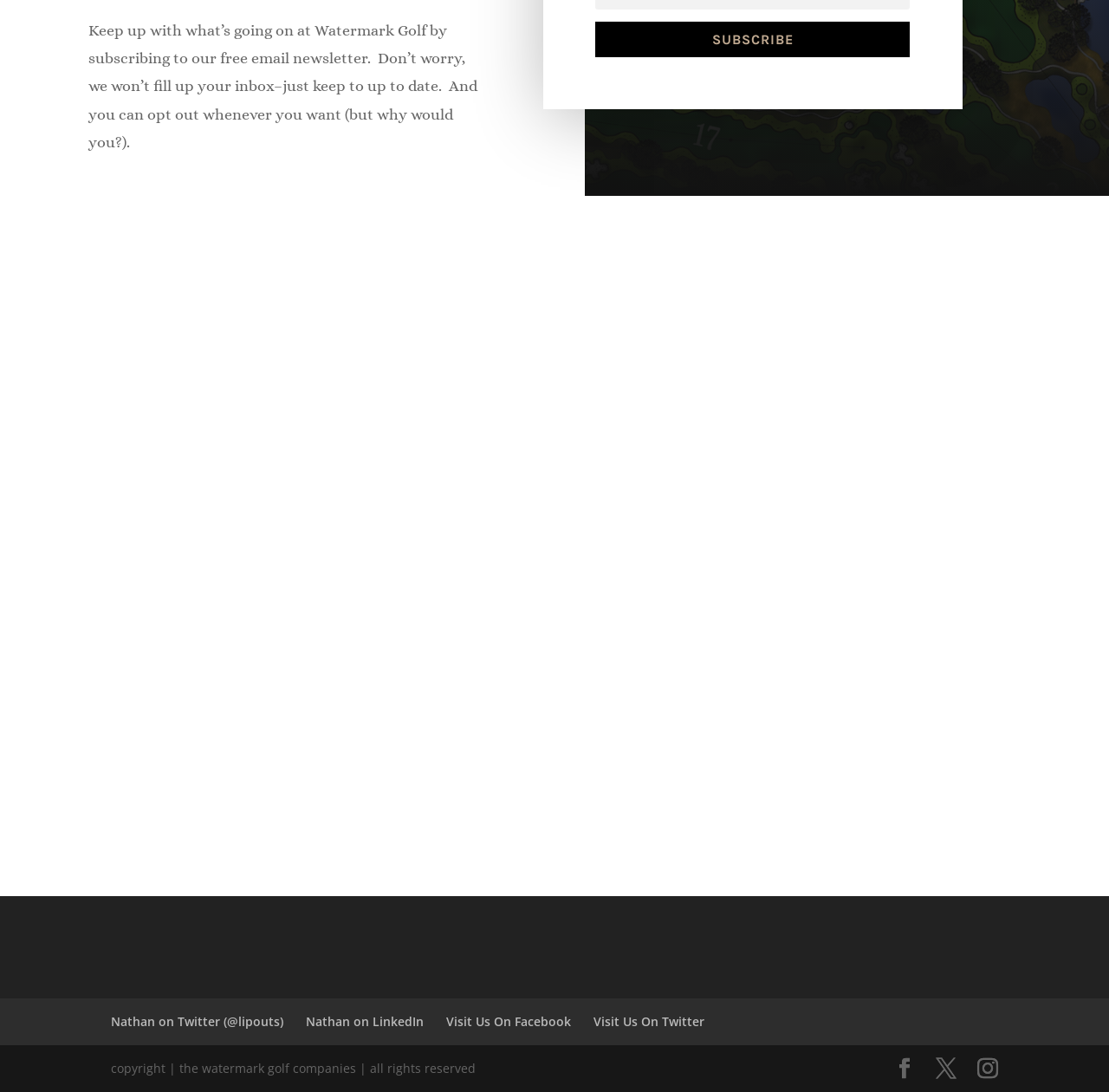Identify the bounding box coordinates of the clickable region necessary to fulfill the following instruction: "View copyright information". The bounding box coordinates should be four float numbers between 0 and 1, i.e., [left, top, right, bottom].

[0.1, 0.971, 0.429, 0.986]